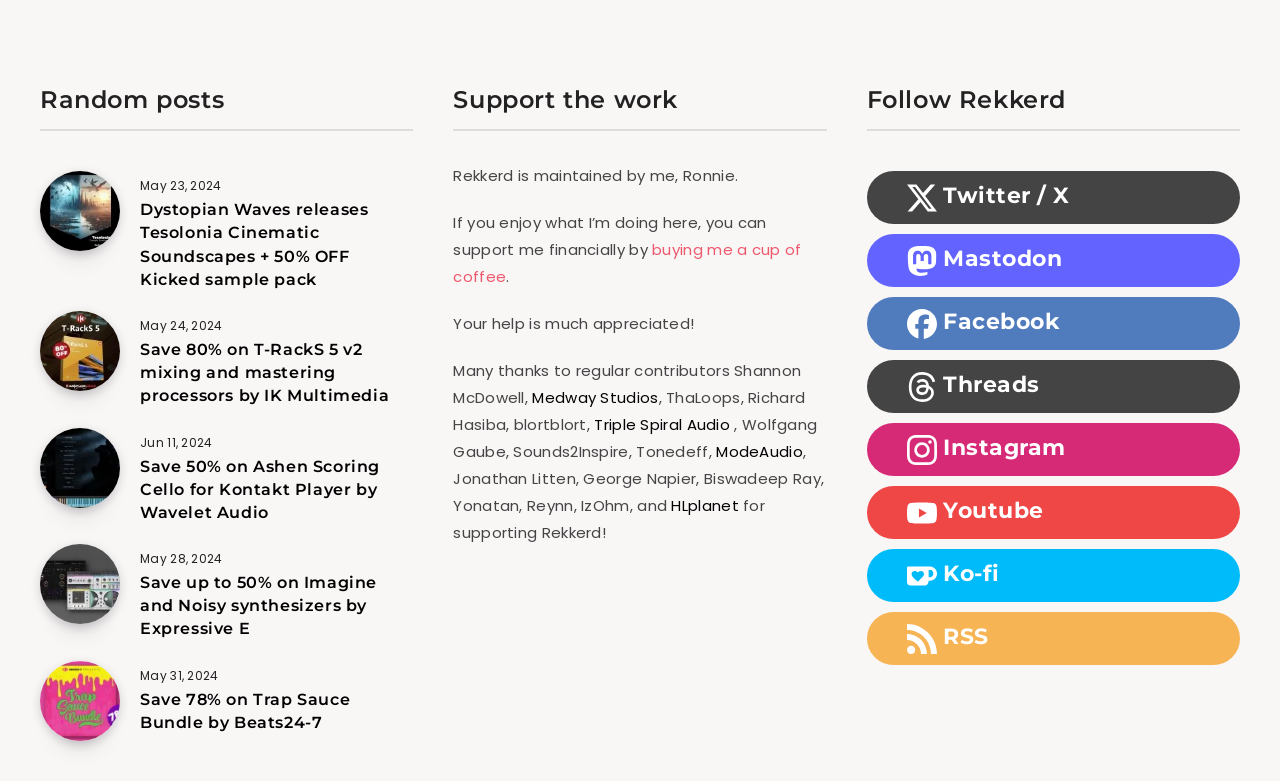Determine the bounding box of the UI element mentioned here: "Triple Spiral Audio". The coordinates must be in the format [left, top, right, bottom] with values ranging from 0 to 1.

[0.464, 0.53, 0.574, 0.564]